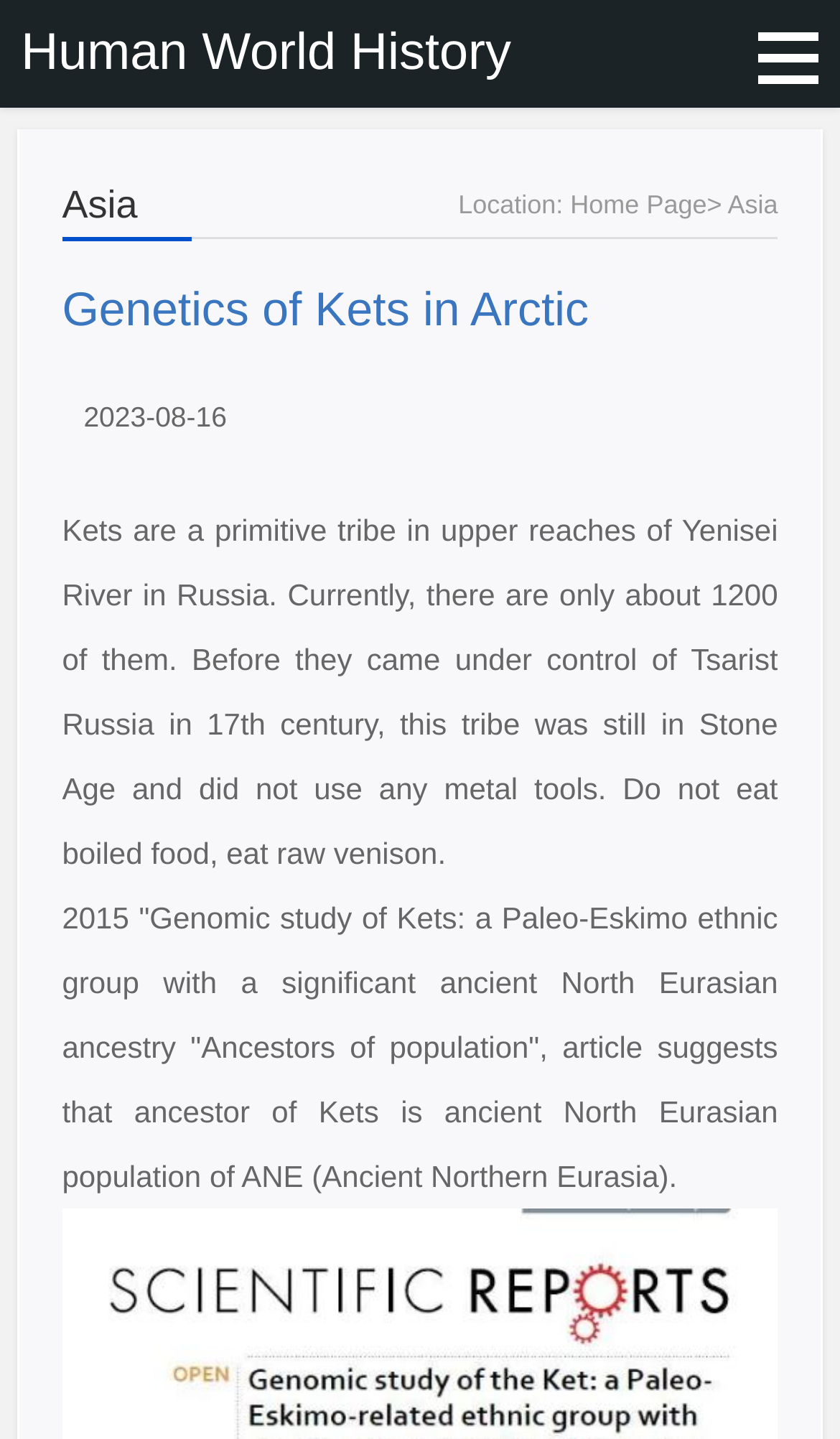Carefully observe the image and respond to the question with a detailed answer:
What is the location of Kets tribe?

According to the webpage, 'Kets are a primitive tribe in upper reaches of Yenisei River in Russia.'